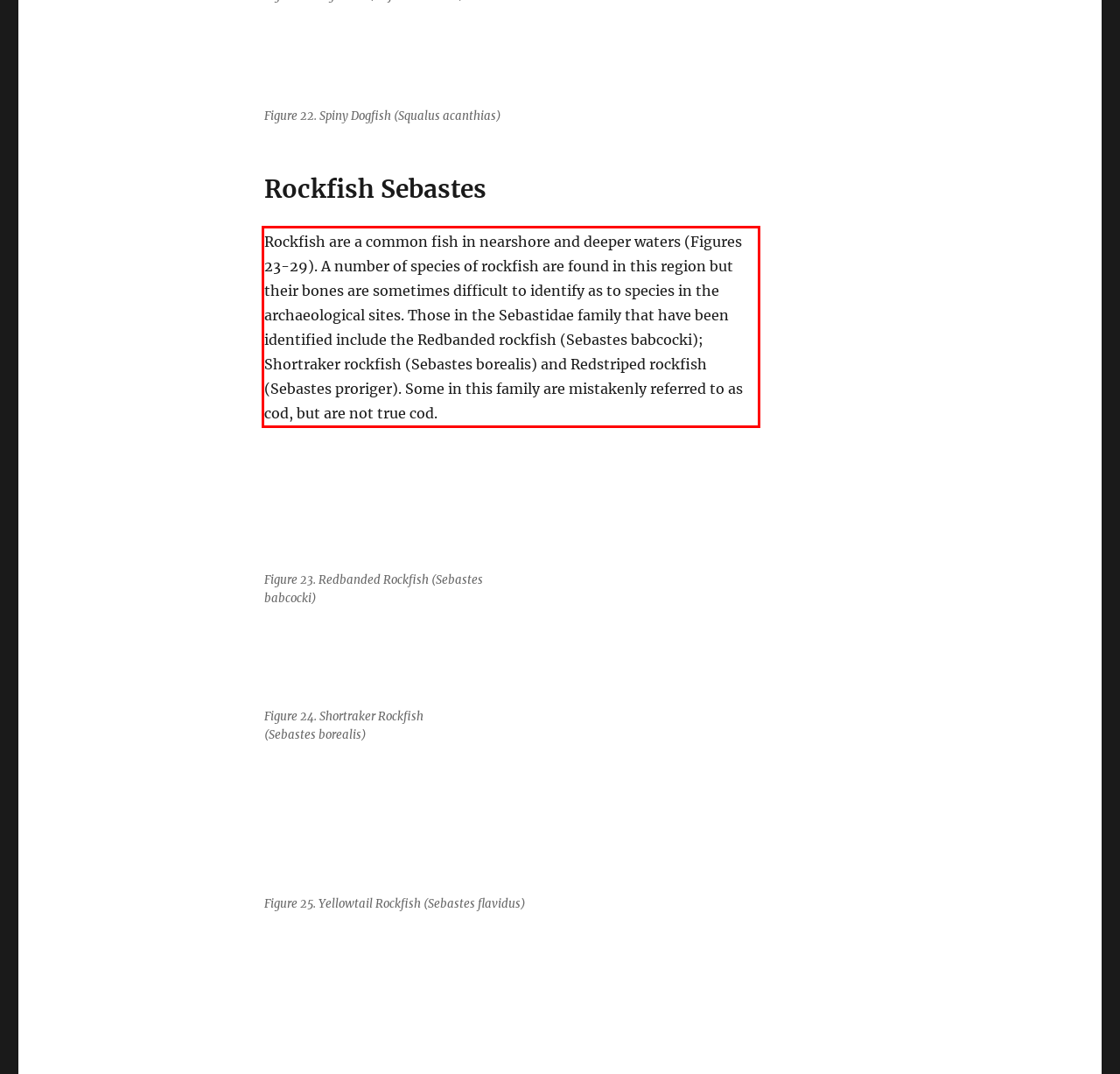In the screenshot of the webpage, find the red bounding box and perform OCR to obtain the text content restricted within this red bounding box.

Rockfish are a common fish in nearshore and deeper waters (Figures 23-29). A number of species of rockfish are found in this region but their bones are sometimes difficult to identify as to species in the archaeological sites. Those in the Sebastidae family that have been identified include the Redbanded rockfish (Sebastes babcocki); Shortraker rockfish (Sebastes borealis) and Redstriped rockfish (Sebastes proriger). Some in this family are mistakenly referred to as cod, but are not true cod.